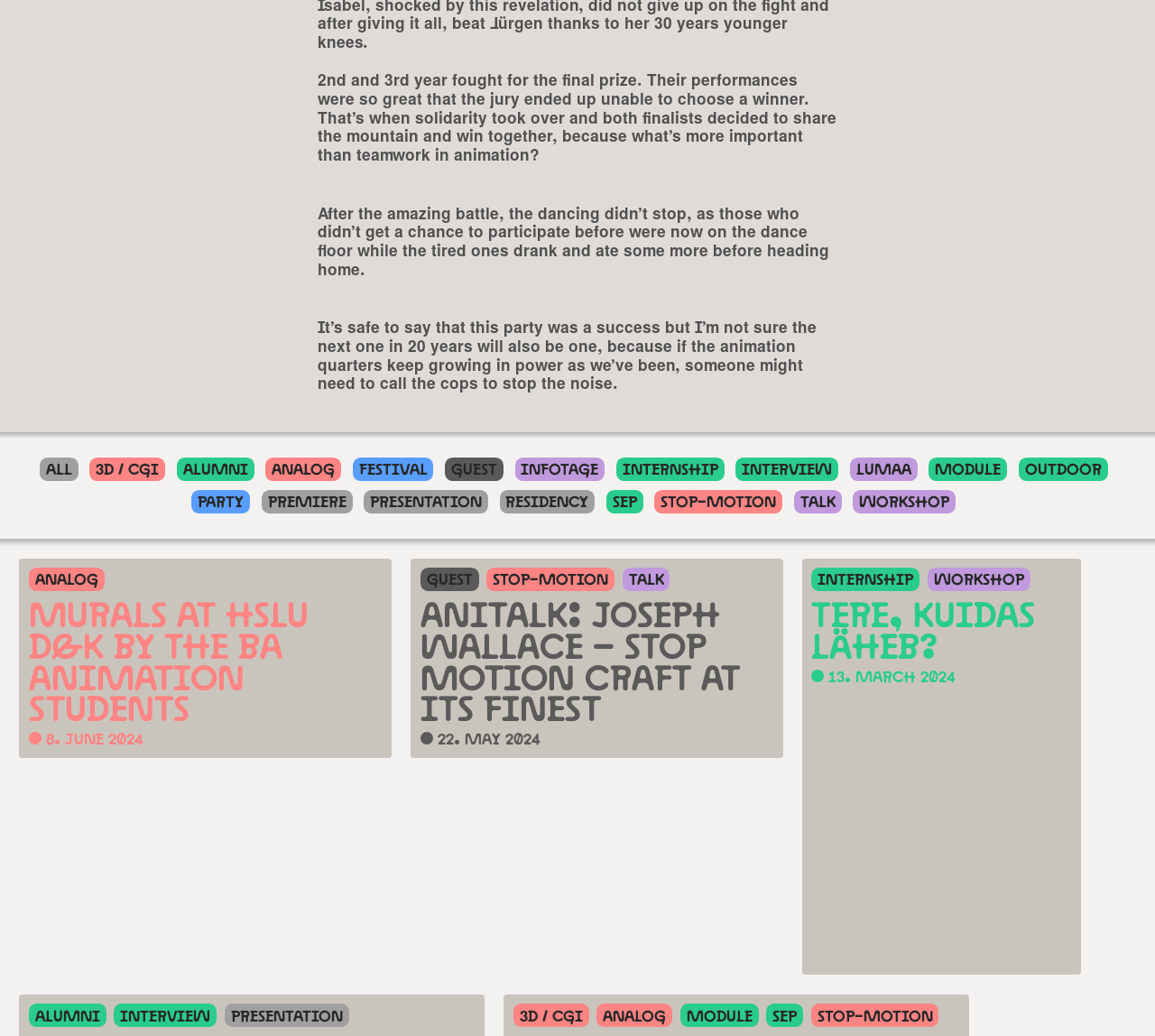Given the description of a UI element: "Festival", identify the bounding box coordinates of the matching element in the webpage screenshot.

[0.305, 0.442, 0.375, 0.464]